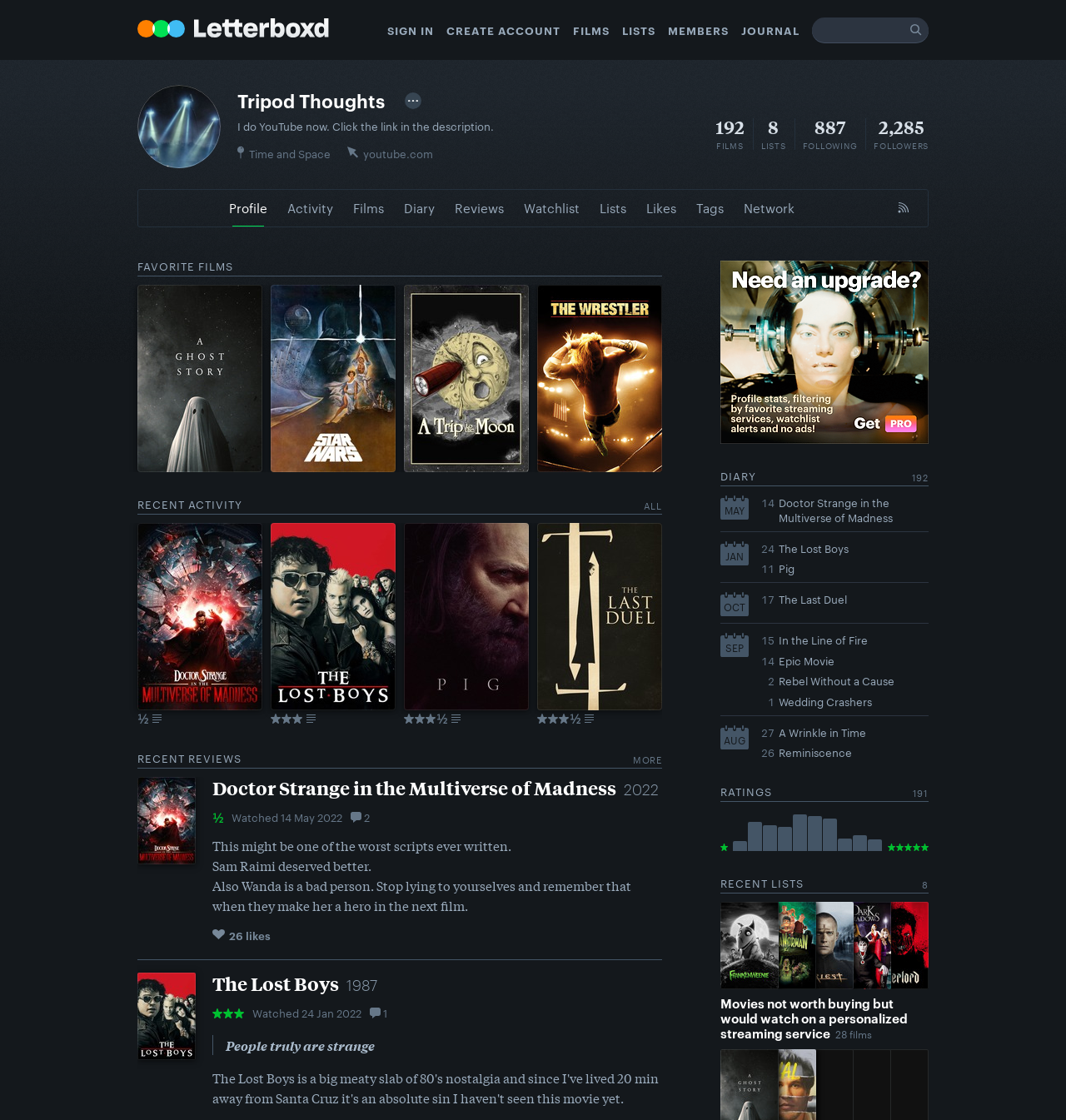Please locate the bounding box coordinates of the element that should be clicked to achieve the given instruction: "Explore favorite films".

[0.129, 0.233, 0.621, 0.247]